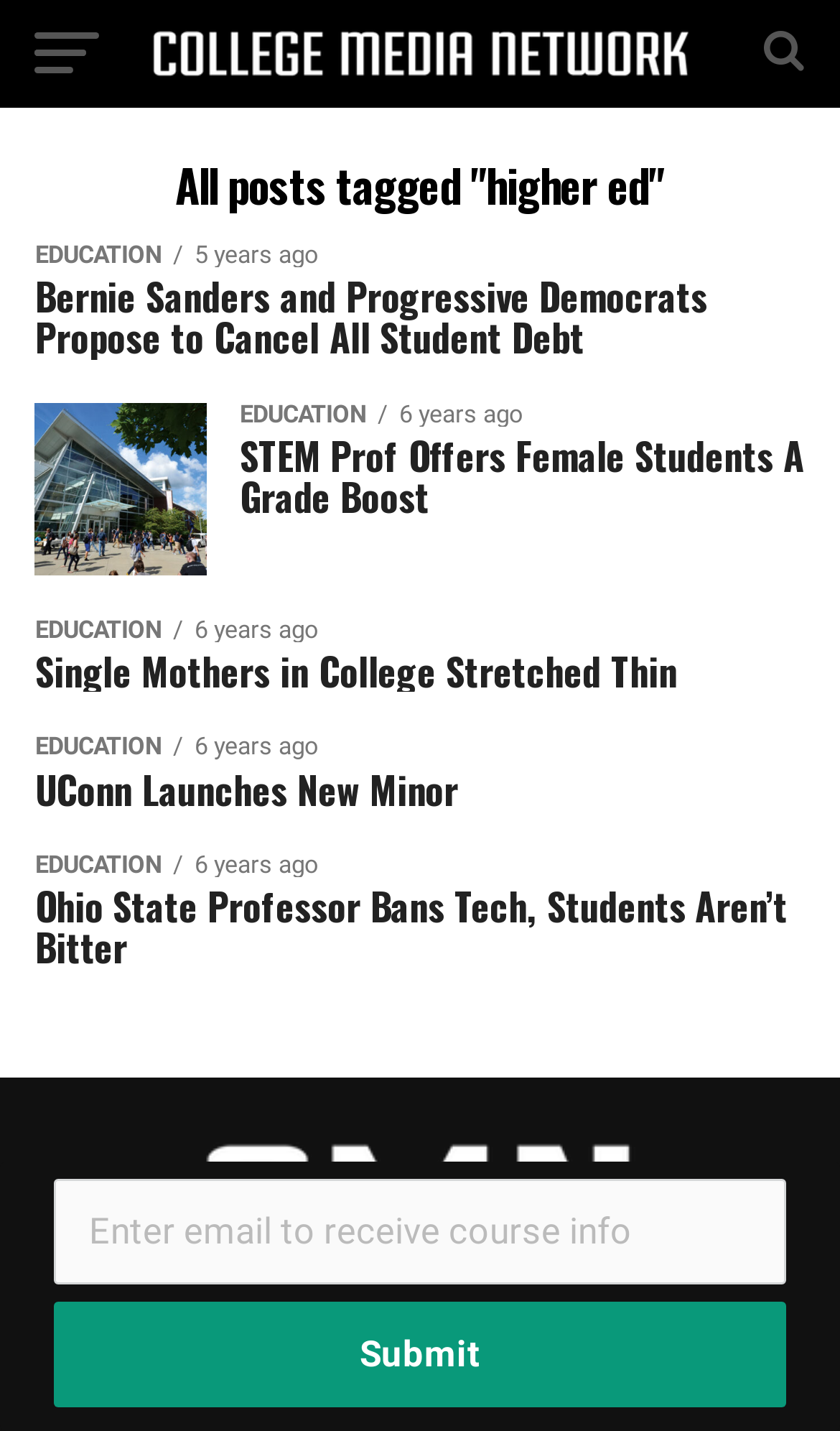Answer the question with a single word or phrase: 
How many links to College Media Network are there?

2